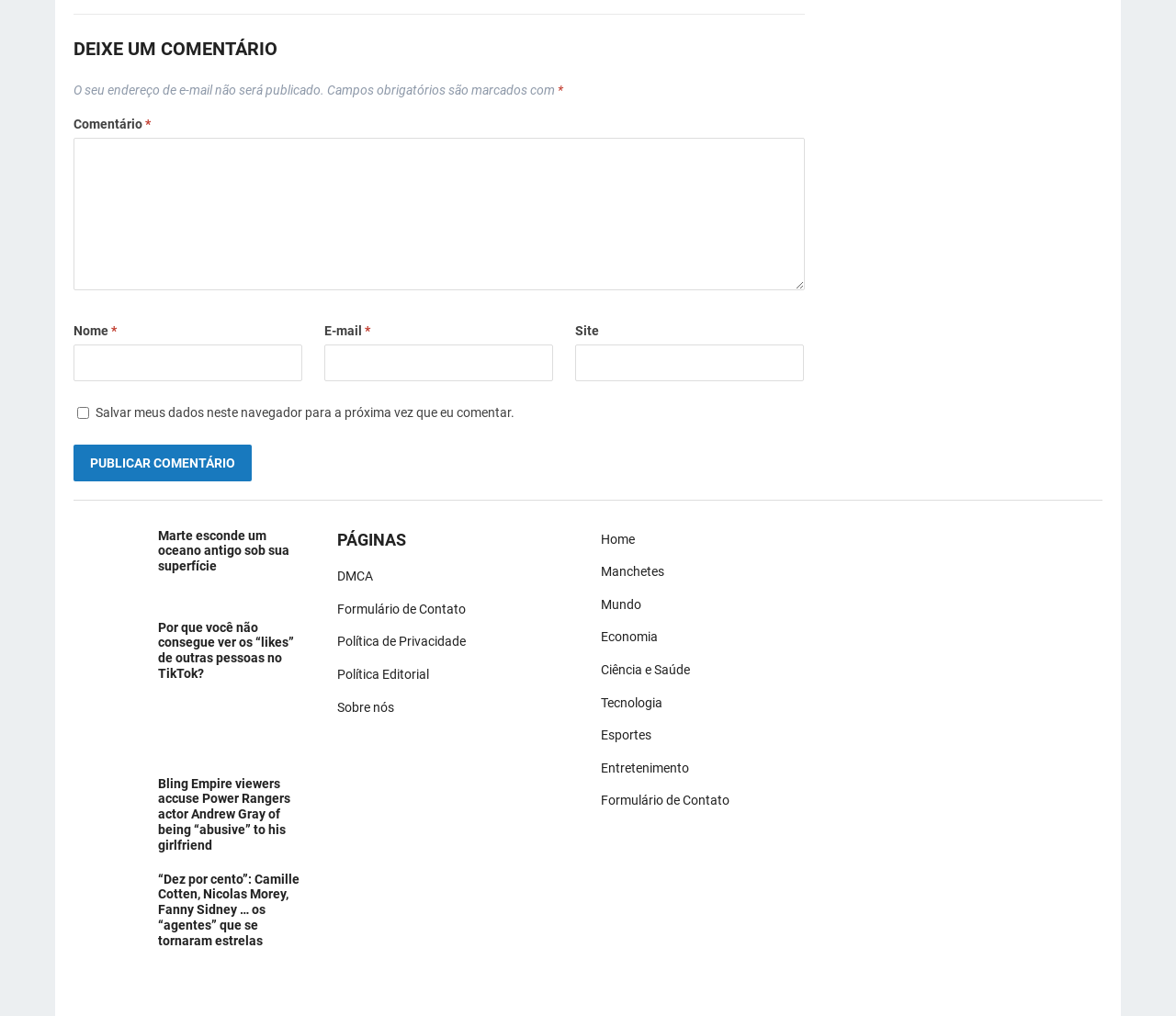Can you look at the image and give a comprehensive answer to the question:
How many links are present in the 'PÁGINAS' section?

The 'PÁGINAS' section has five links: 'DMCA', 'Formulário de Contato', 'Política de Privacidade', 'Política Editorial', and 'Sobre nós'.